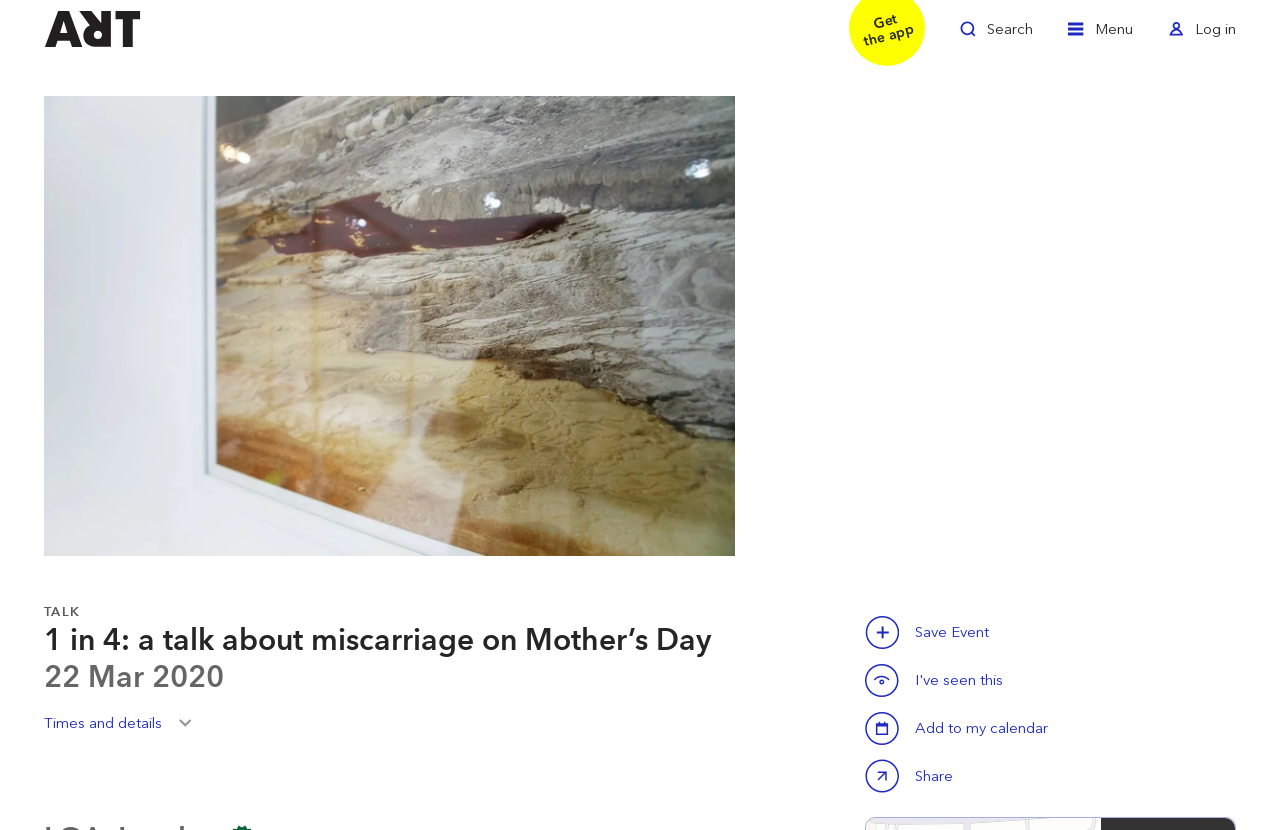Can you pinpoint the bounding box coordinates for the clickable element required for this instruction: "Toggle menu"? The coordinates should be four float numbers between 0 and 1, i.e., [left, top, right, bottom].

[0.834, 0.018, 0.885, 0.067]